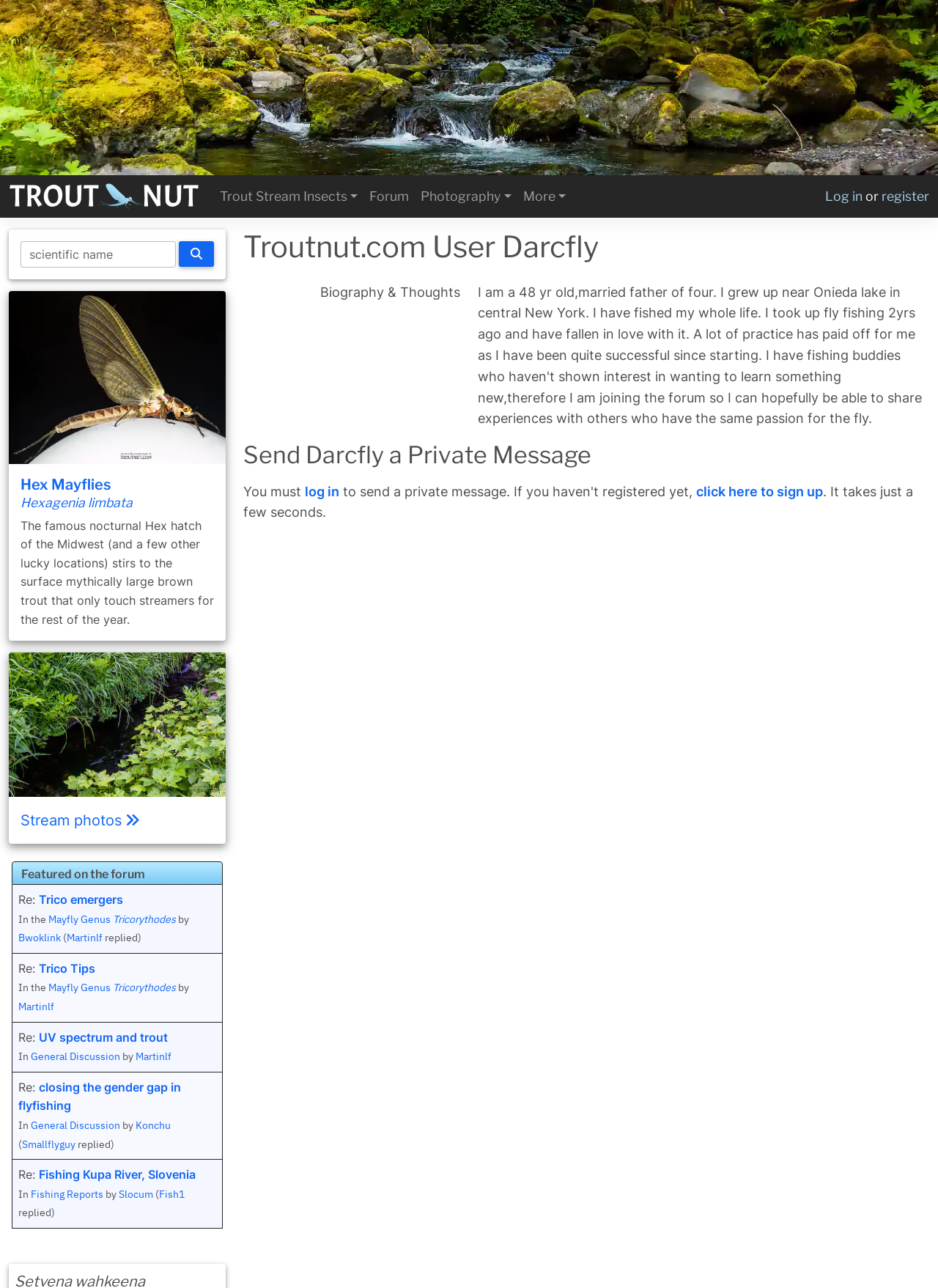Pinpoint the bounding box coordinates of the area that should be clicked to complete the following instruction: "Click the 'Log in' link". The coordinates must be given as four float numbers between 0 and 1, i.e., [left, top, right, bottom].

[0.88, 0.146, 0.92, 0.158]